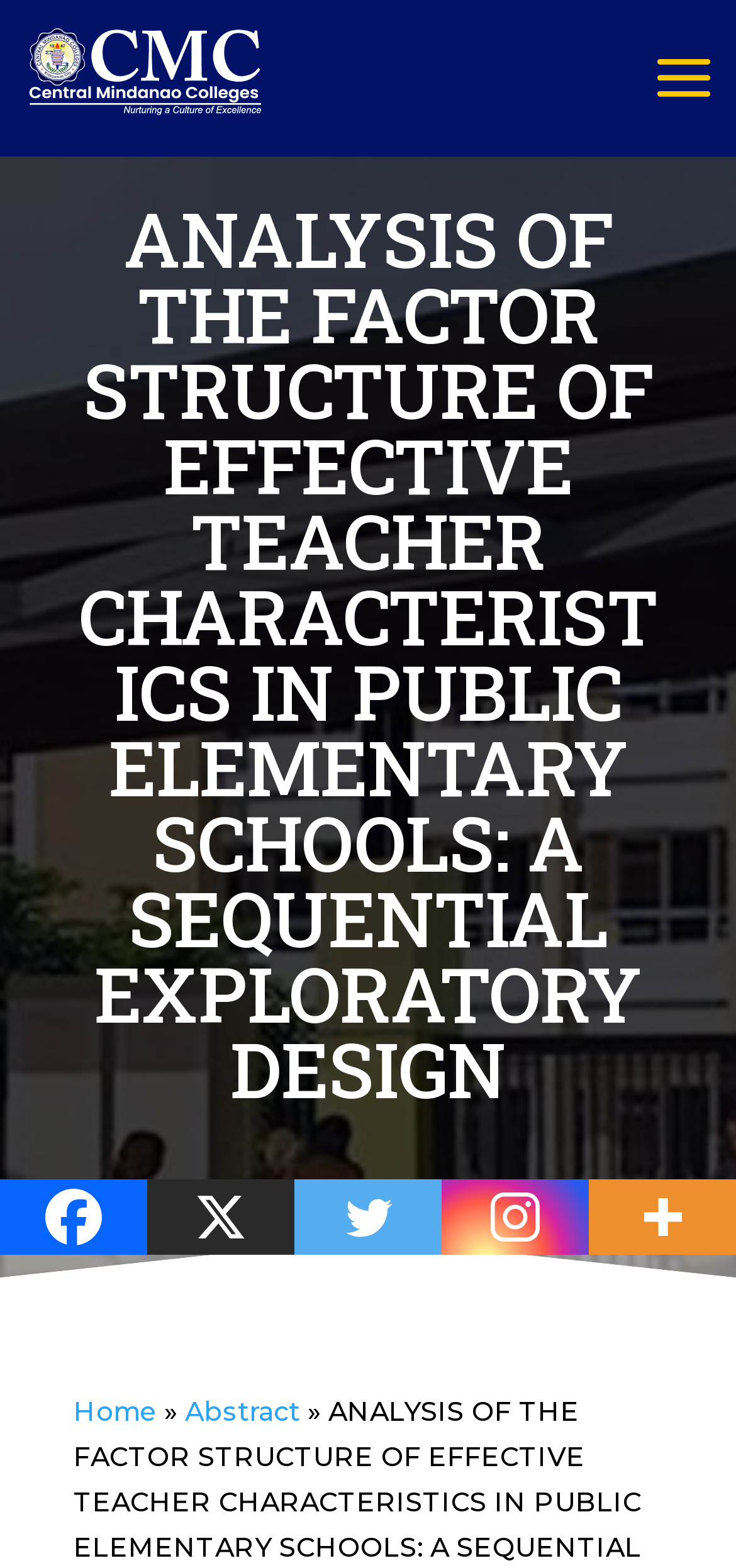Provide the bounding box coordinates of the UI element that matches the description: "Home".

[0.1, 0.89, 0.213, 0.911]